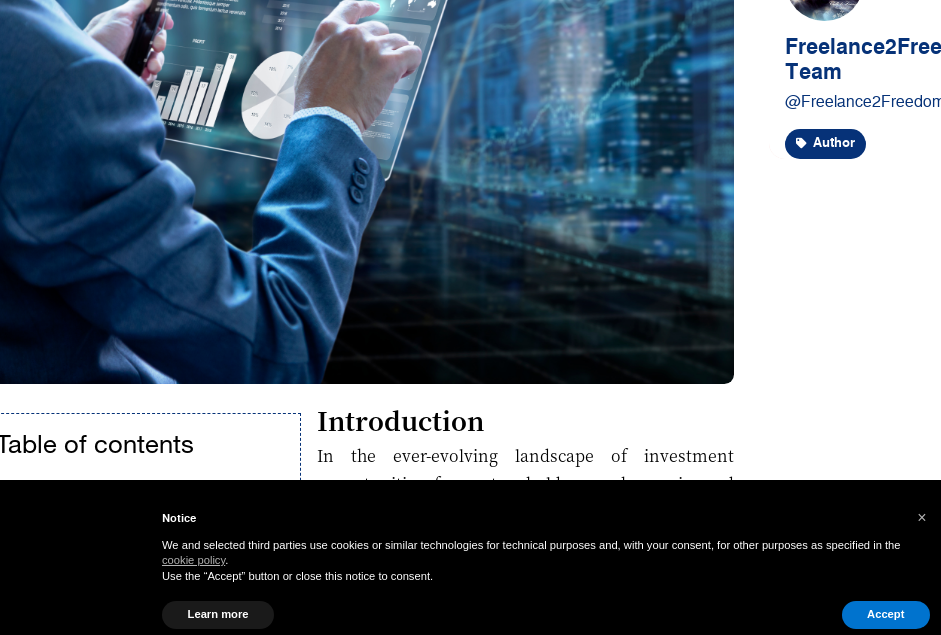What is the focus of the individual's analysis?
We need a detailed and exhaustive answer to the question. Please elaborate.

The individual in the image is engaged in analyzing trends or metrics, which suggests a focus on investment or business analytics, as mentioned in the caption, and is likely using the digital interface to gain insights and make informed decisions.